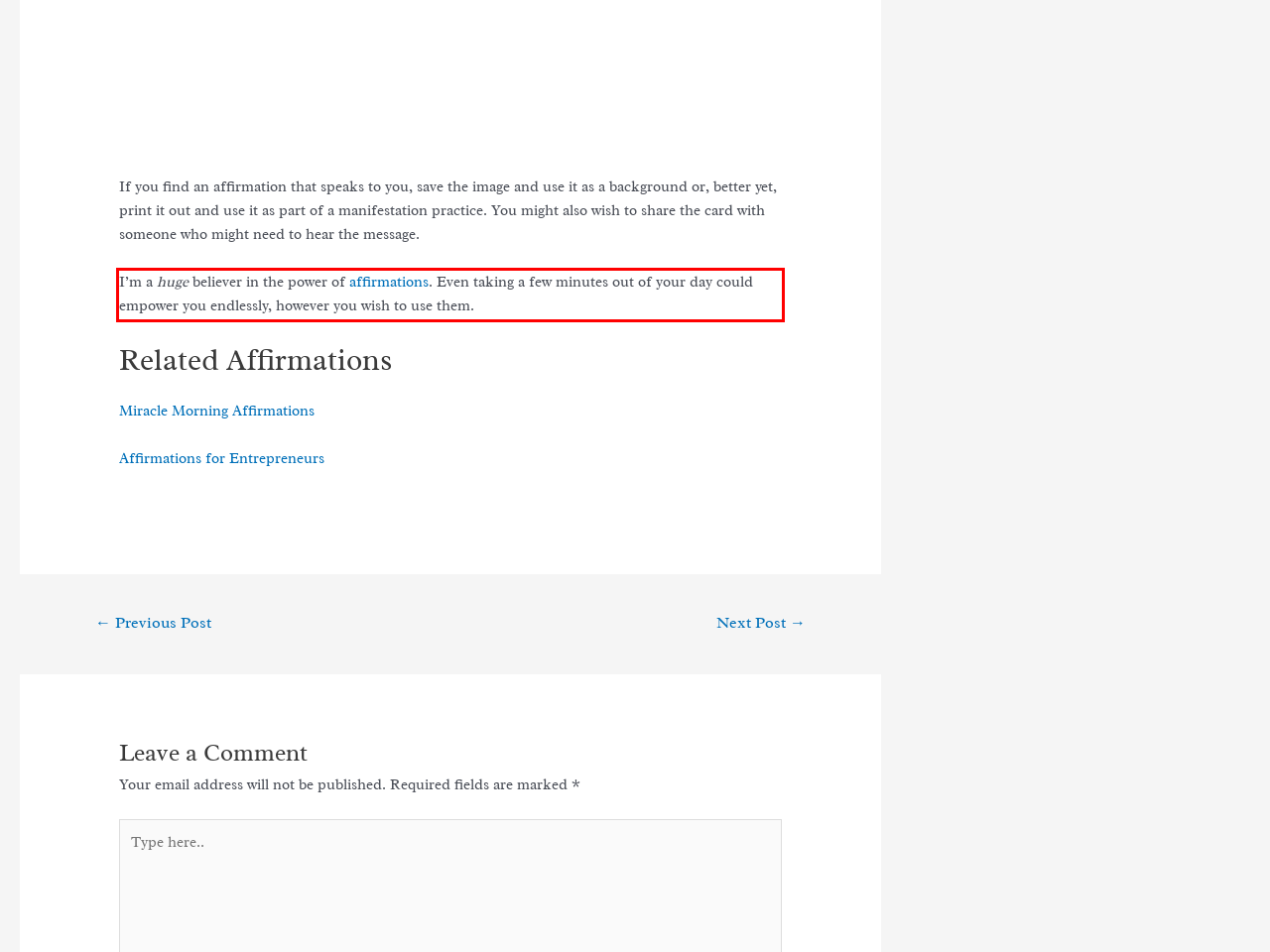Within the screenshot of the webpage, locate the red bounding box and use OCR to identify and provide the text content inside it.

I’m a huge believer in the power of affirmations. Even taking a few minutes out of your day could empower you endlessly, however you wish to use them.